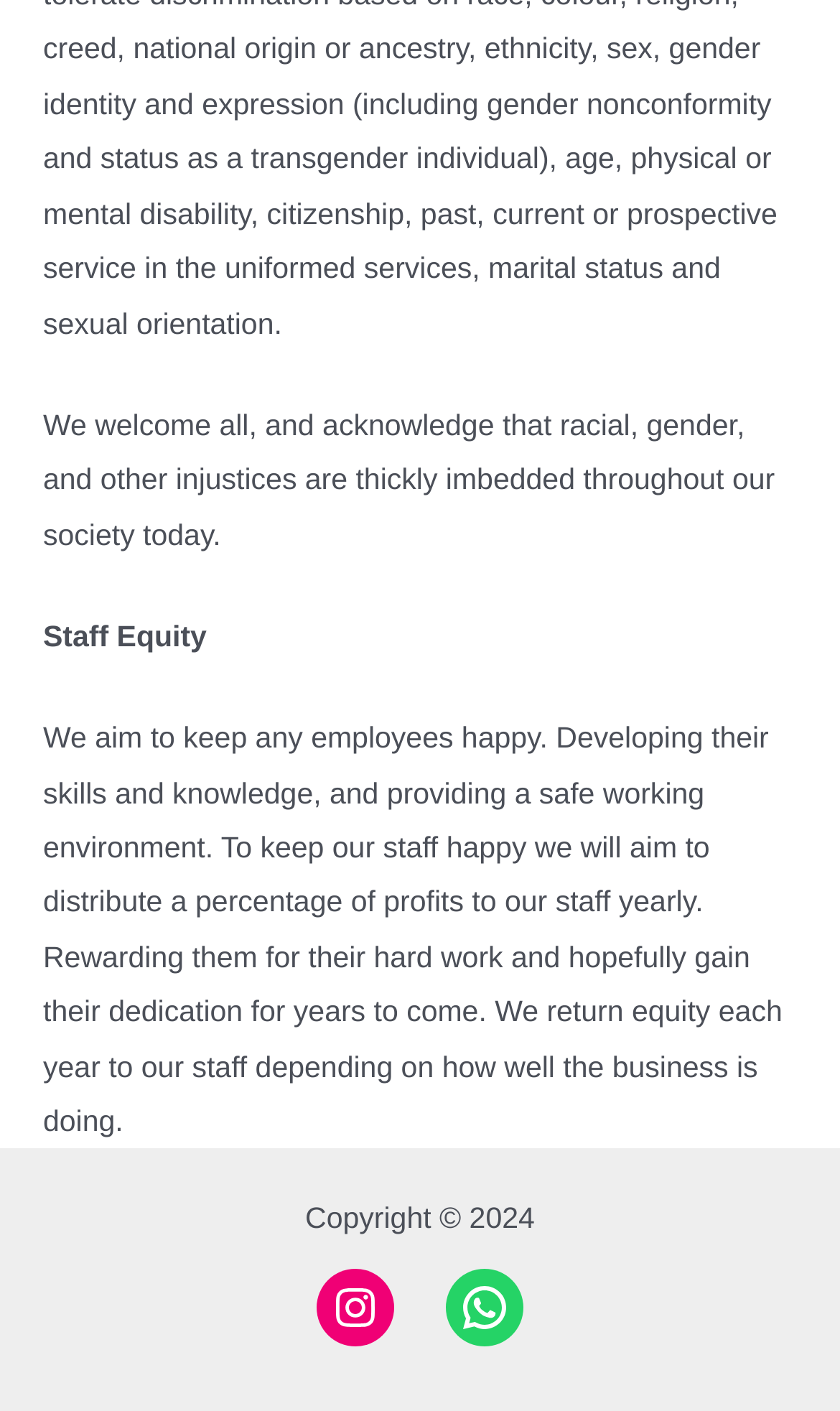Locate the bounding box of the UI element with the following description: "WhatsApp".

[0.531, 0.899, 0.623, 0.954]